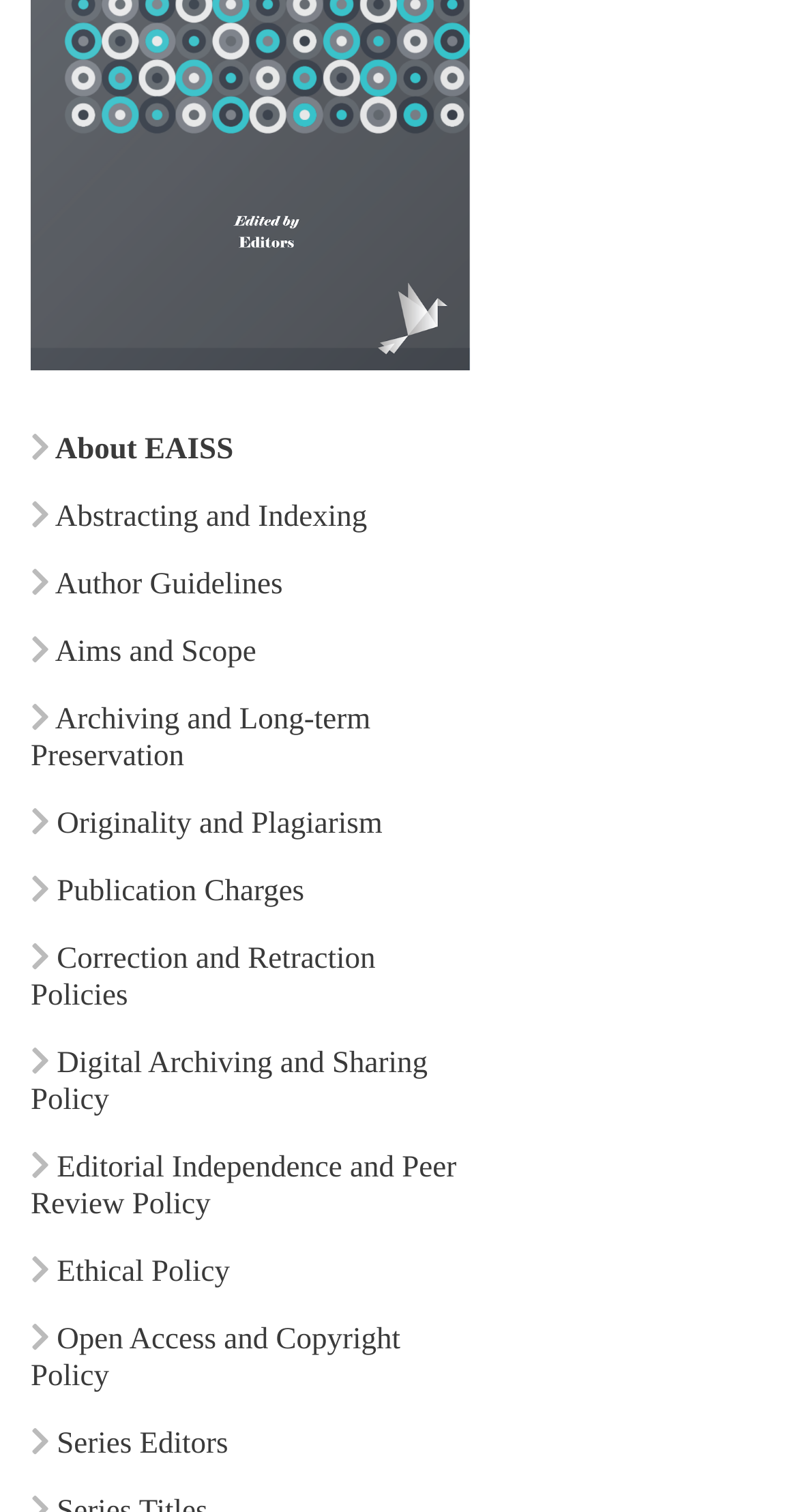Locate the bounding box coordinates of the element to click to perform the following action: 'View information about EAISS'. The coordinates should be given as four float values between 0 and 1, in the form of [left, top, right, bottom].

[0.069, 0.287, 0.292, 0.309]